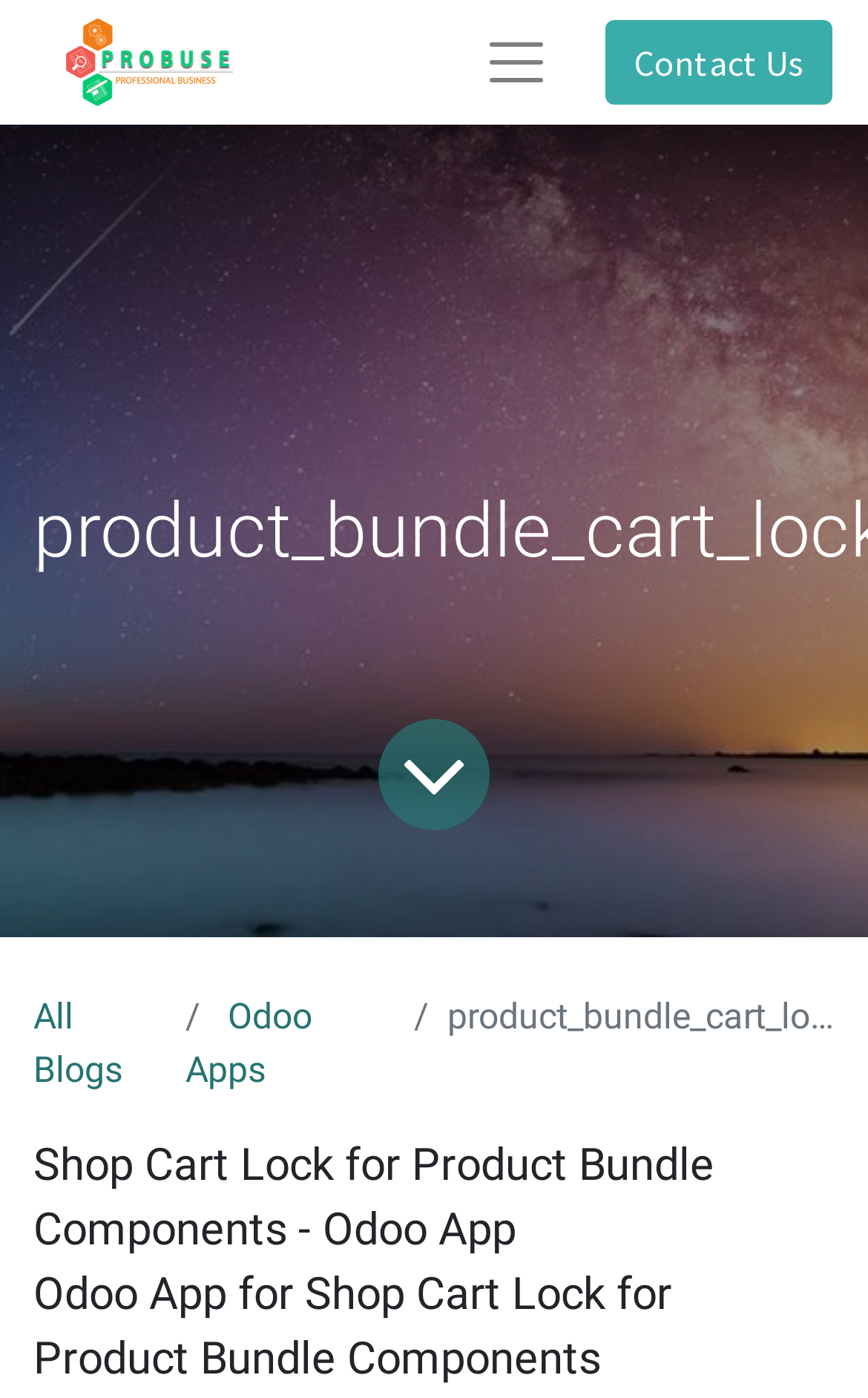Give a concise answer of one word or phrase to the question: 
What is the name of the company or organization?

Probuse Apps